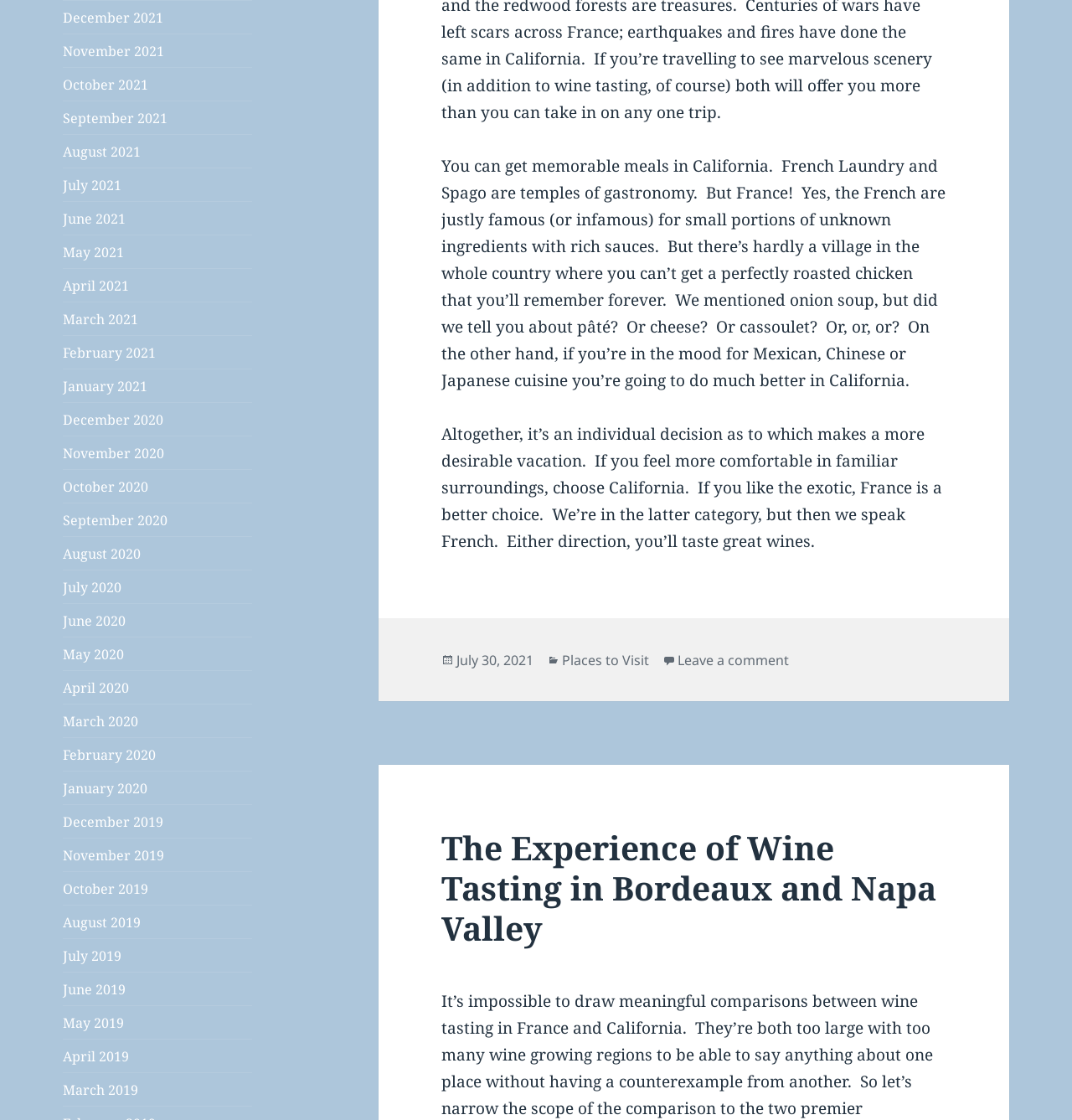Can you find the bounding box coordinates for the UI element given this description: "June 2020"? Provide the coordinates as four float numbers between 0 and 1: [left, top, right, bottom].

[0.059, 0.546, 0.117, 0.562]